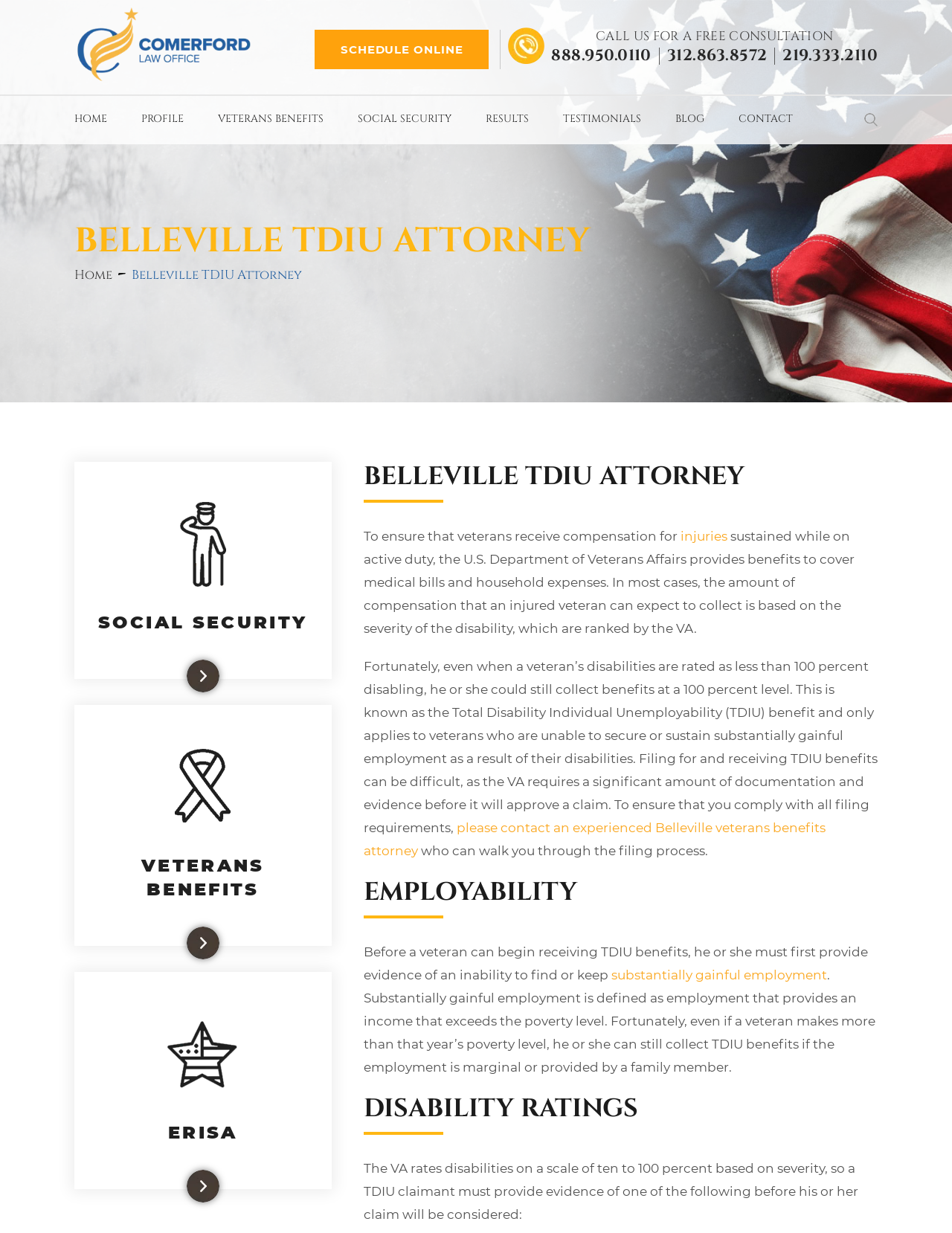Select the bounding box coordinates of the element I need to click to carry out the following instruction: "Call the phone number 888.950.0110".

[0.579, 0.039, 0.693, 0.052]